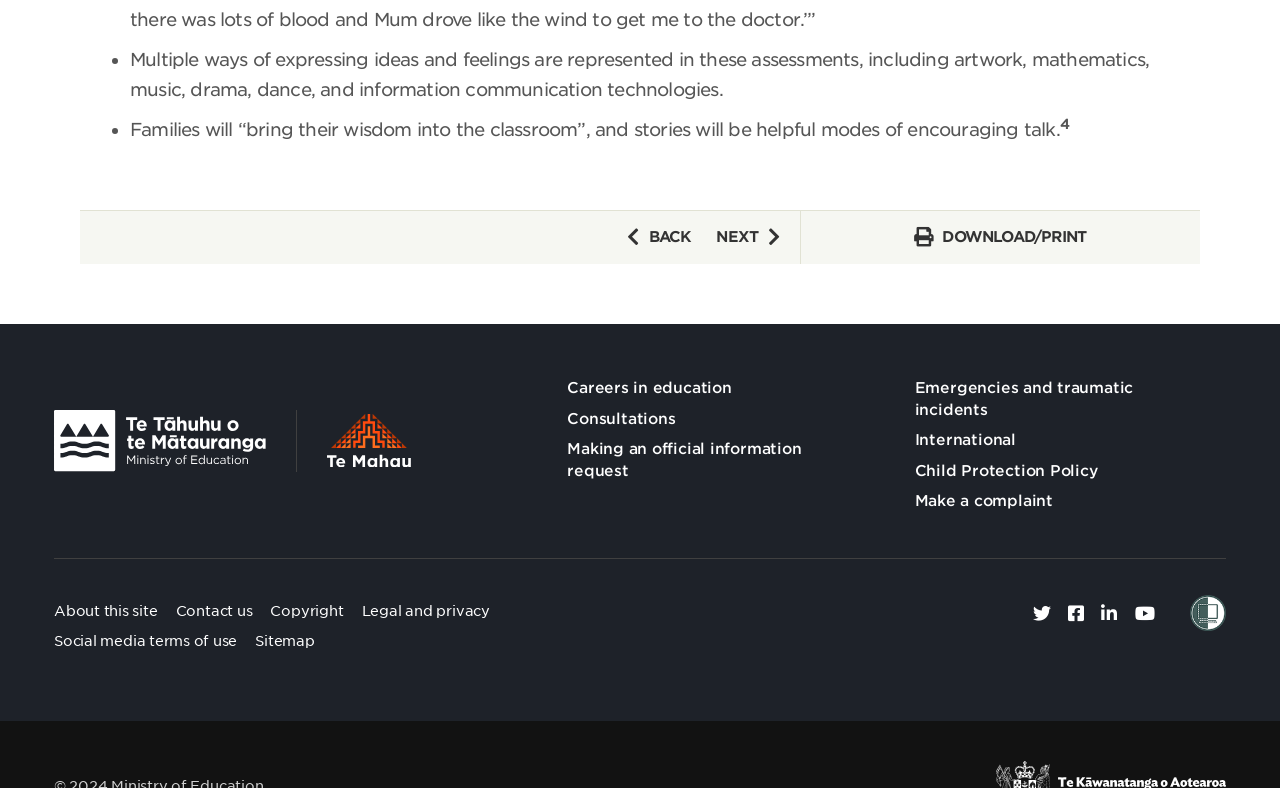What is the symbol next to the 'BACK' link?
Using the image, provide a concise answer in one word or a short phrase.

Arrow